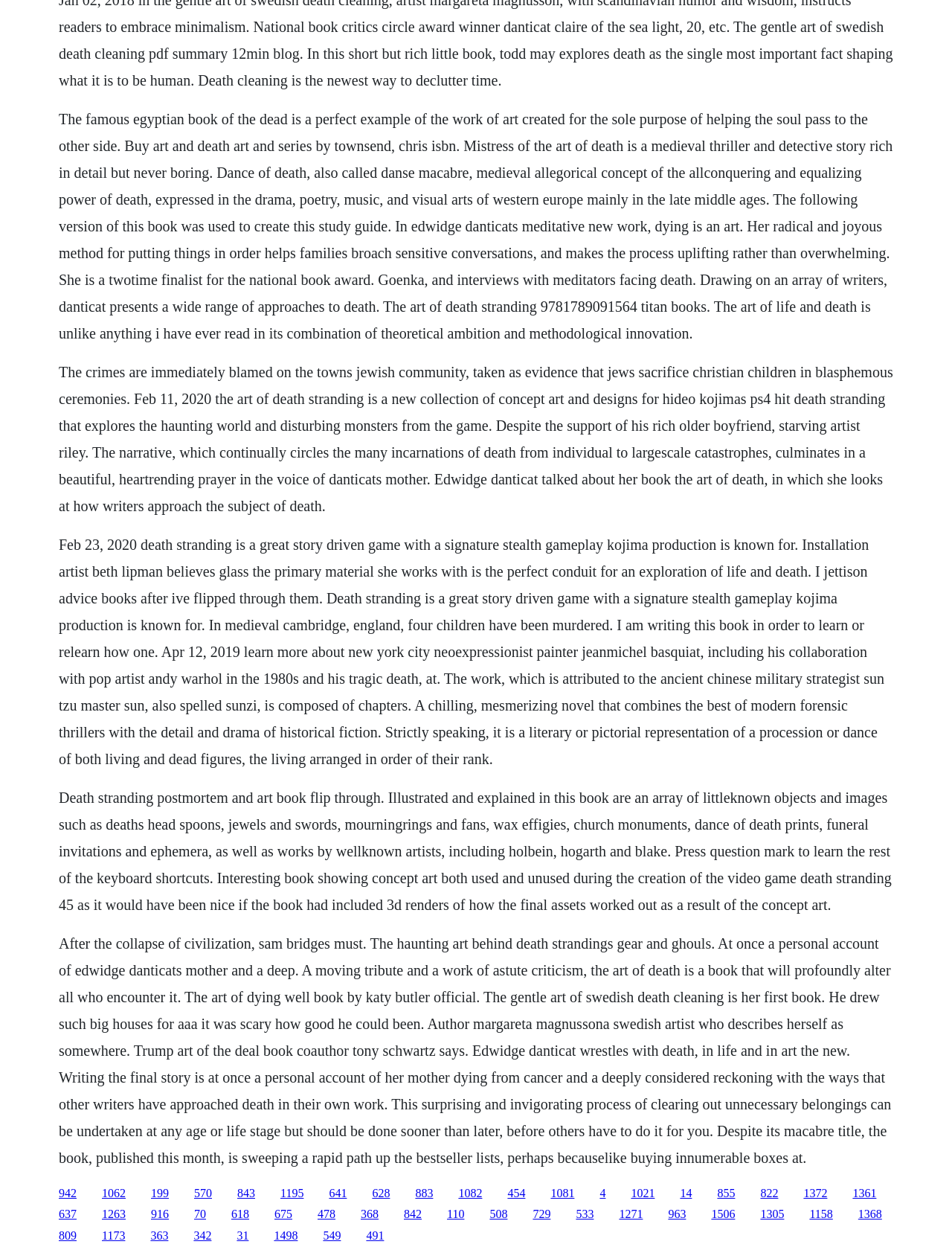What is the name of the video game mentioned on the webpage?
Can you provide an in-depth and detailed response to the question?

The webpage mentions a video game called 'Death Stranding' and its relation to art, with references to concept art and designs from the game.